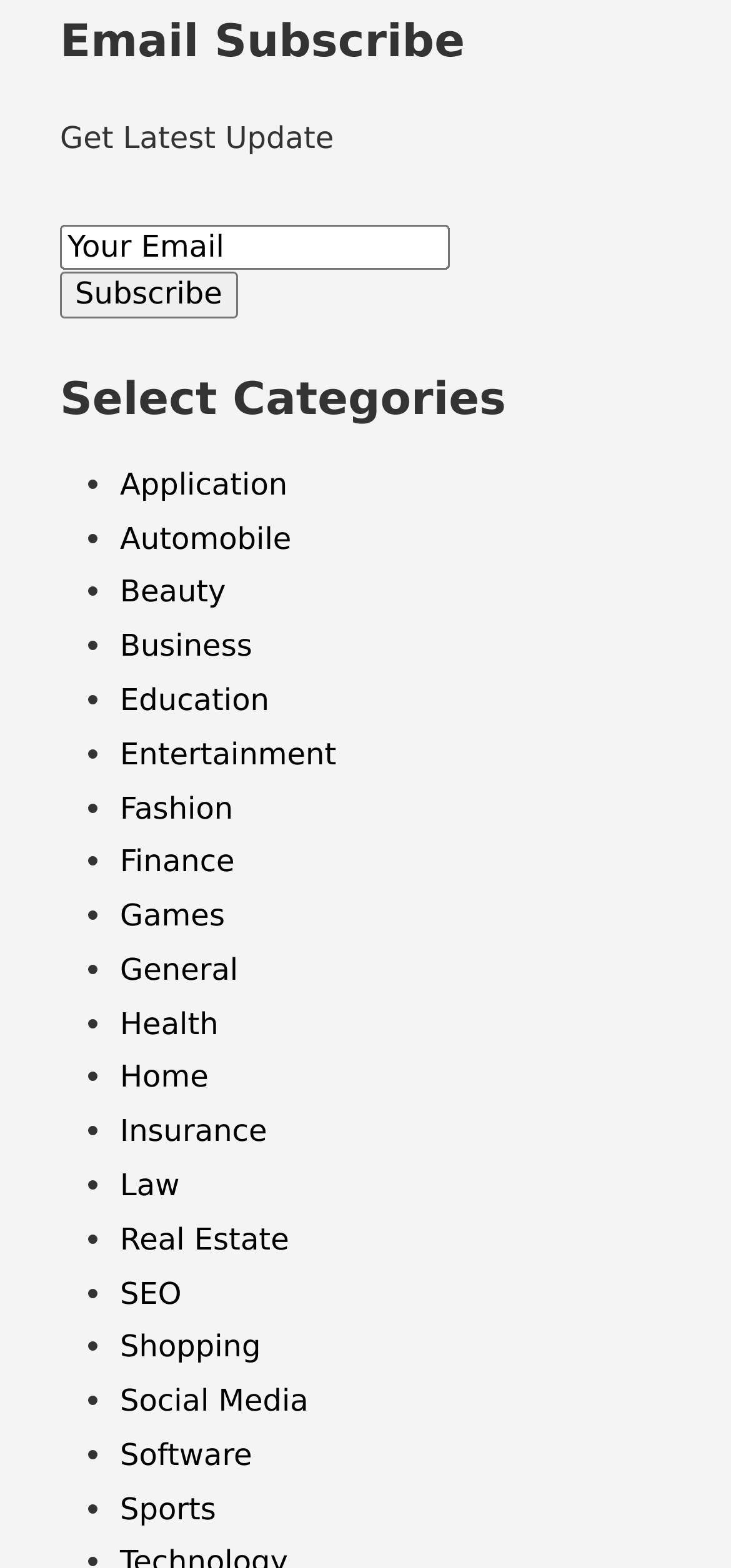Determine the bounding box coordinates for the area you should click to complete the following instruction: "Select Application category".

[0.164, 0.297, 0.393, 0.32]